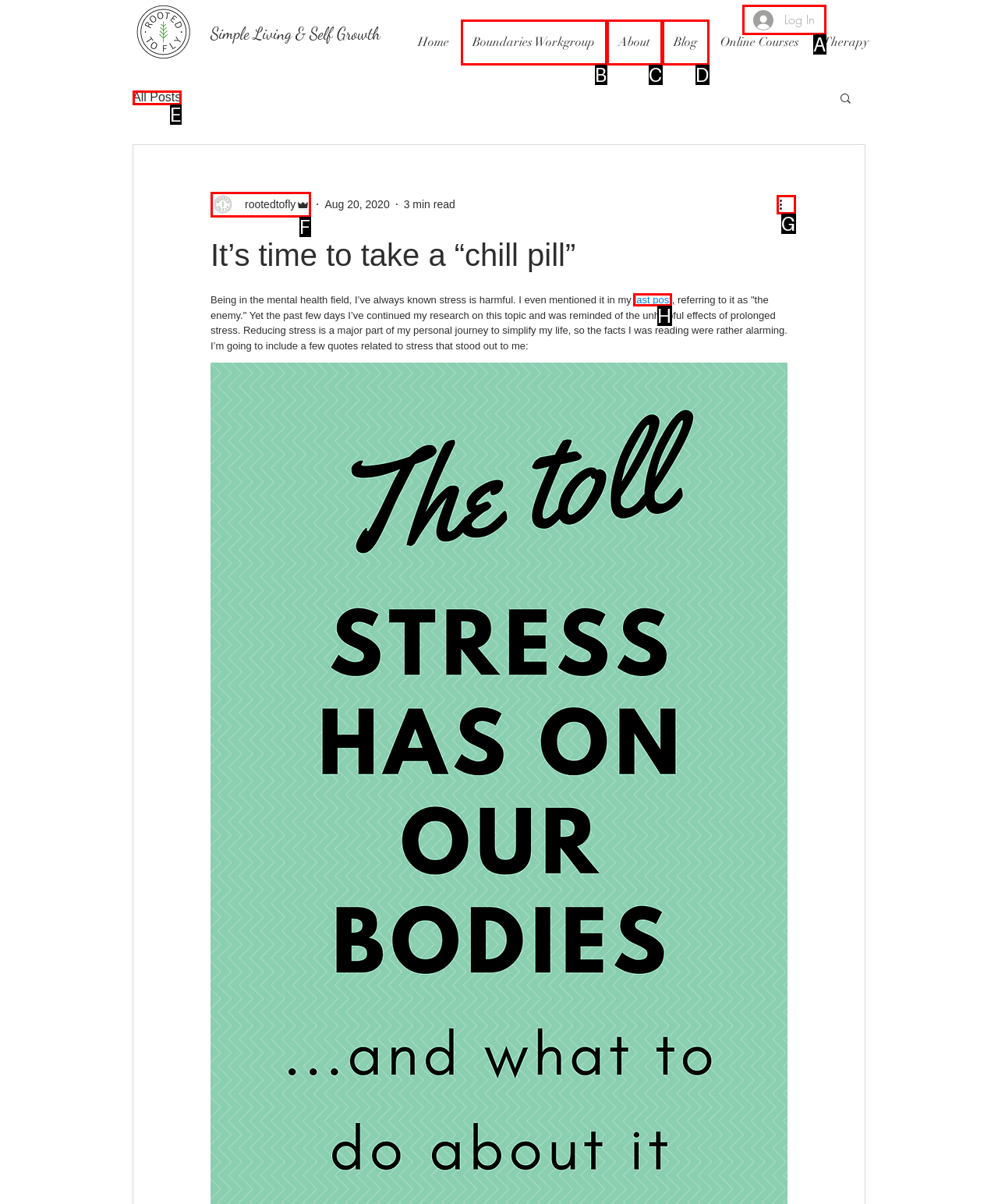Which lettered option should be clicked to achieve the task: Read the 'last post'? Choose from the given choices.

H